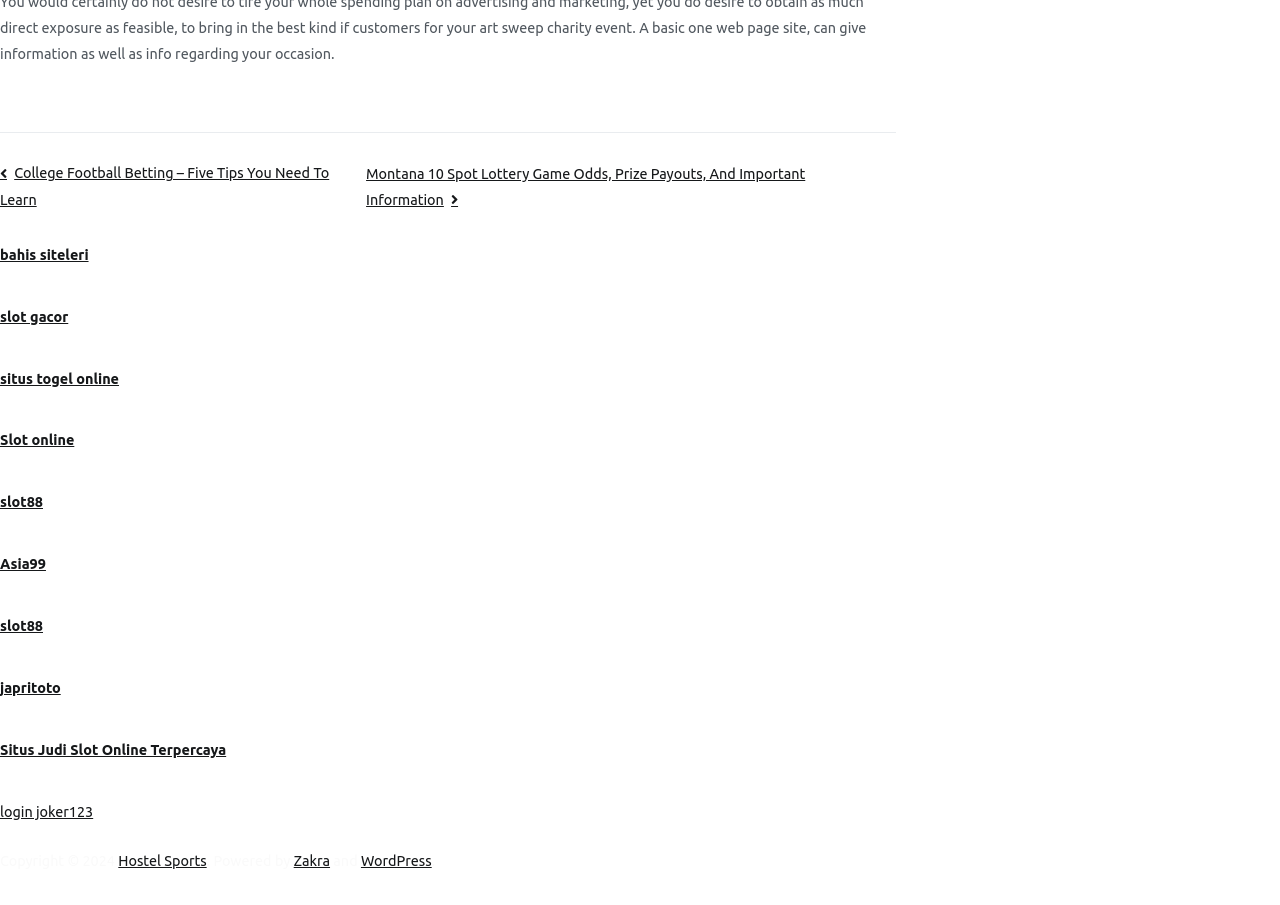What is the name of the theme used by the webpage?
Based on the image, answer the question with as much detail as possible.

The theme information is located at the bottom of the webpage, and it mentions 'Powered by Zakra'.